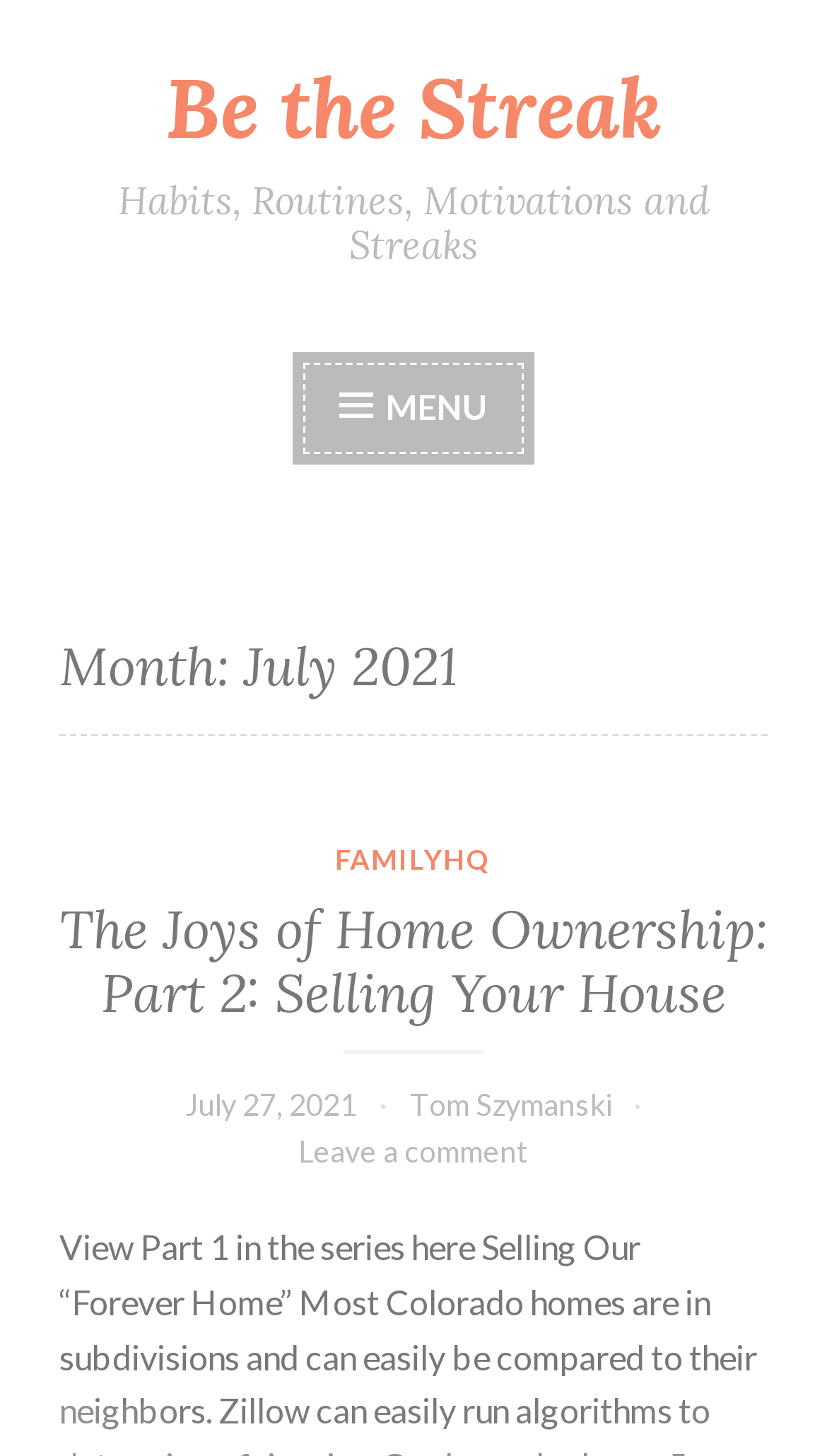What can you do with the article?
Use the screenshot to answer the question with a single word or phrase.

Leave a comment